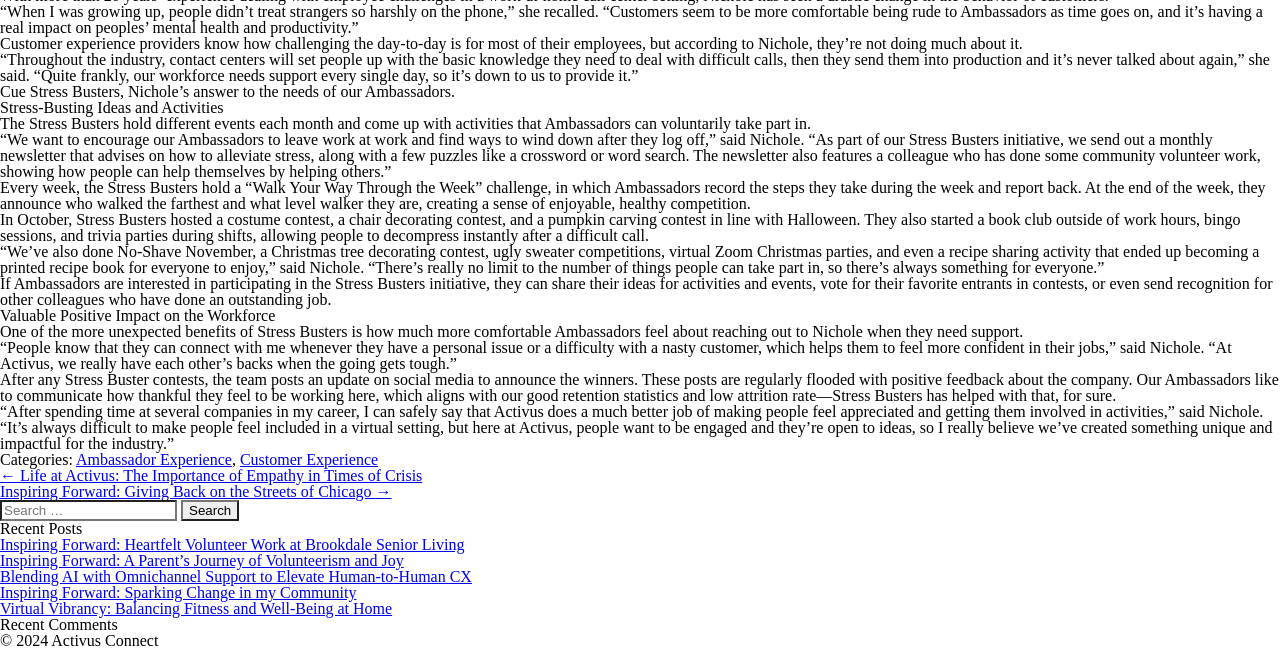Highlight the bounding box coordinates of the element that should be clicked to carry out the following instruction: "View the company's copyright information". The coordinates must be given as four float numbers ranging from 0 to 1, i.e., [left, top, right, bottom].

[0.0, 0.974, 0.124, 1.0]